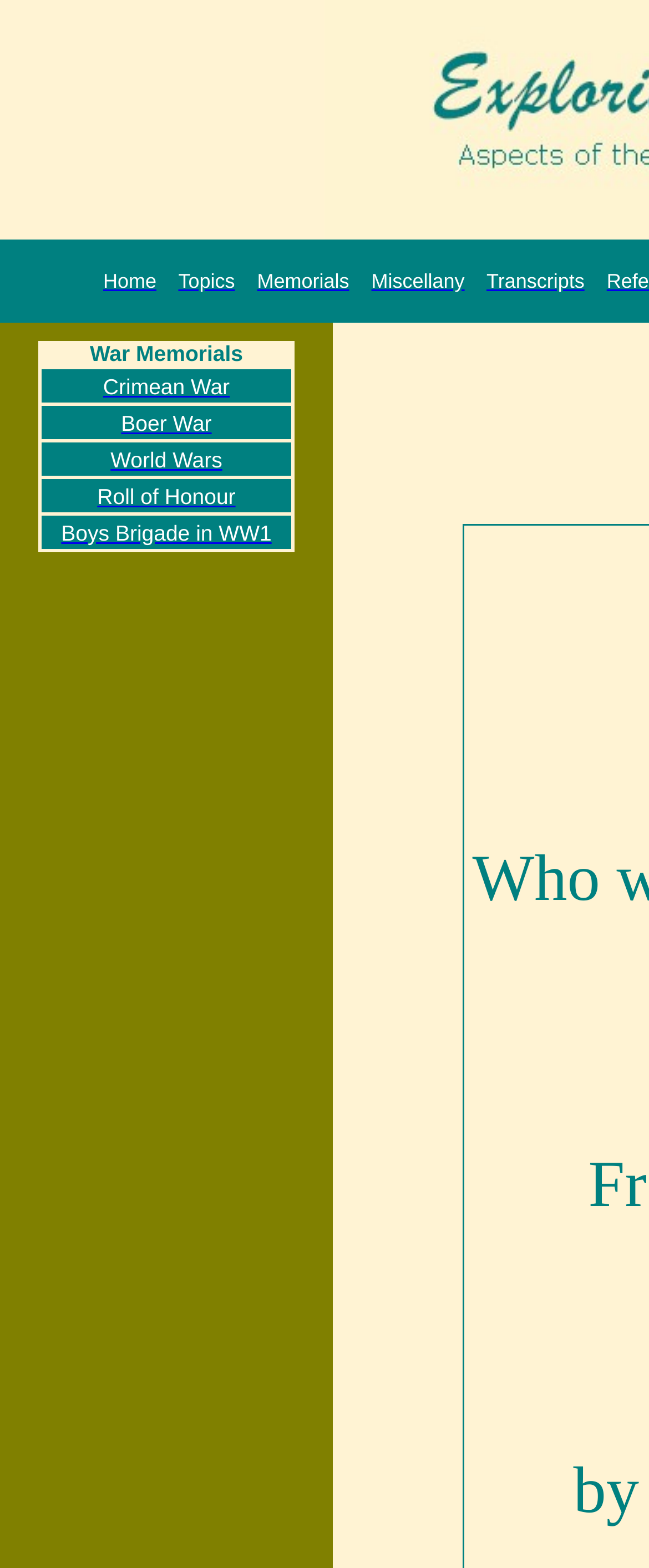Answer the question below using just one word or a short phrase: 
How many empty table cells are in the main table?

5